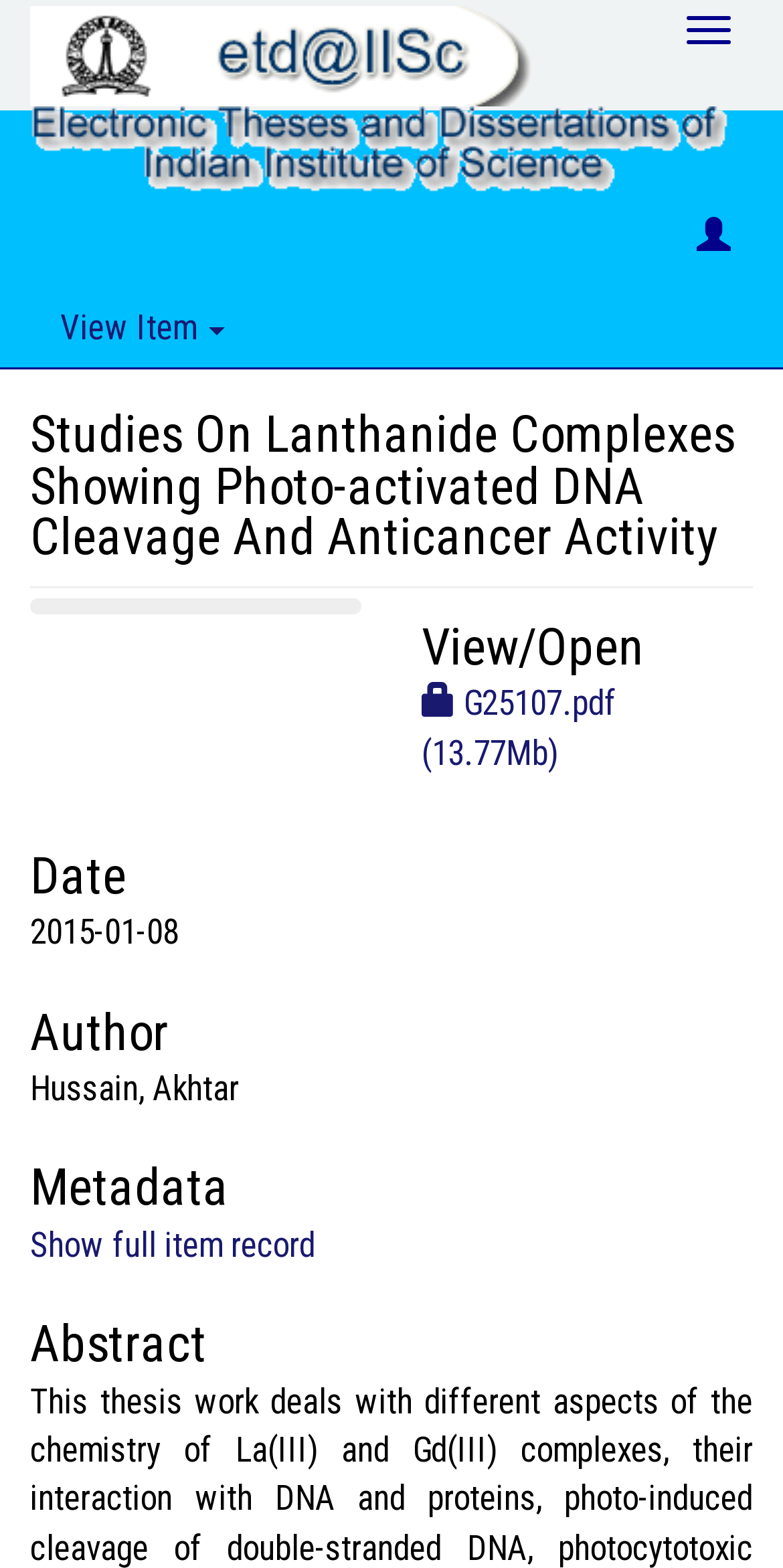Could you please study the image and provide a detailed answer to the question:
What is the date of the study?

I found the date of the study by looking at the 'Date' heading and the corresponding static text '2015-01-08' below it.